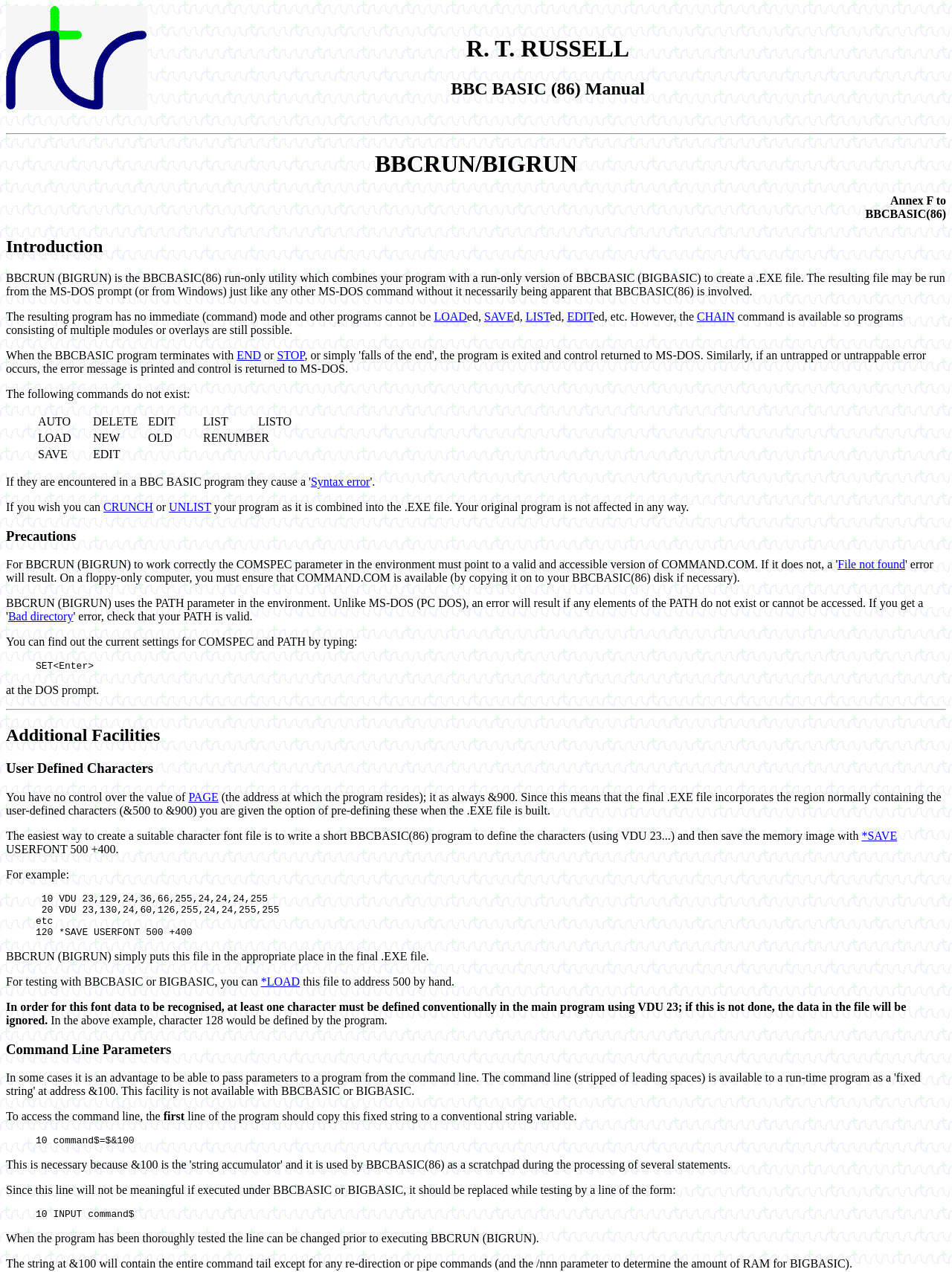Provide an in-depth caption for the contents of the webpage.

This webpage is about the R. T. Russell BBC BASIC (86) Manual. At the top, there is an image of the RTR logo, followed by two headings: "R. T. RUSSELL" and "BBC BASIC (86) Manual". Below these headings, there is a horizontal separator line.

The main content of the webpage is divided into several sections, each with its own heading. The first section is "BBCRUN/BIGRUN", which describes the BBCBASIC(86) run-only utility that combines a program with a run-only version of BBCBASIC to create an executable file. This section includes a paragraph of text and several links to related commands, such as "LOAD", "SAVE", and "LIST".

The next section is "Introduction", which provides an overview of the BBCBASIC(86) program. This section includes a block of text and several links to related commands, such as "CHAIN" and "END".

The following sections include "Precautions", "Additional Facilities", "User Defined Characters", and "Command Line Parameters". Each section includes headings, paragraphs of text, and links to related commands or concepts.

Throughout the webpage, there are several blockquote elements that contain code examples or syntax definitions. These blockquotes are indented and have a distinct font style.

In terms of layout, the webpage has a simple and organized structure. The headings and sections are clearly defined, and the text and links are arranged in a logical and easy-to-follow manner. The use of blockquotes and horizontal separator lines helps to break up the content and create a clear visual hierarchy.